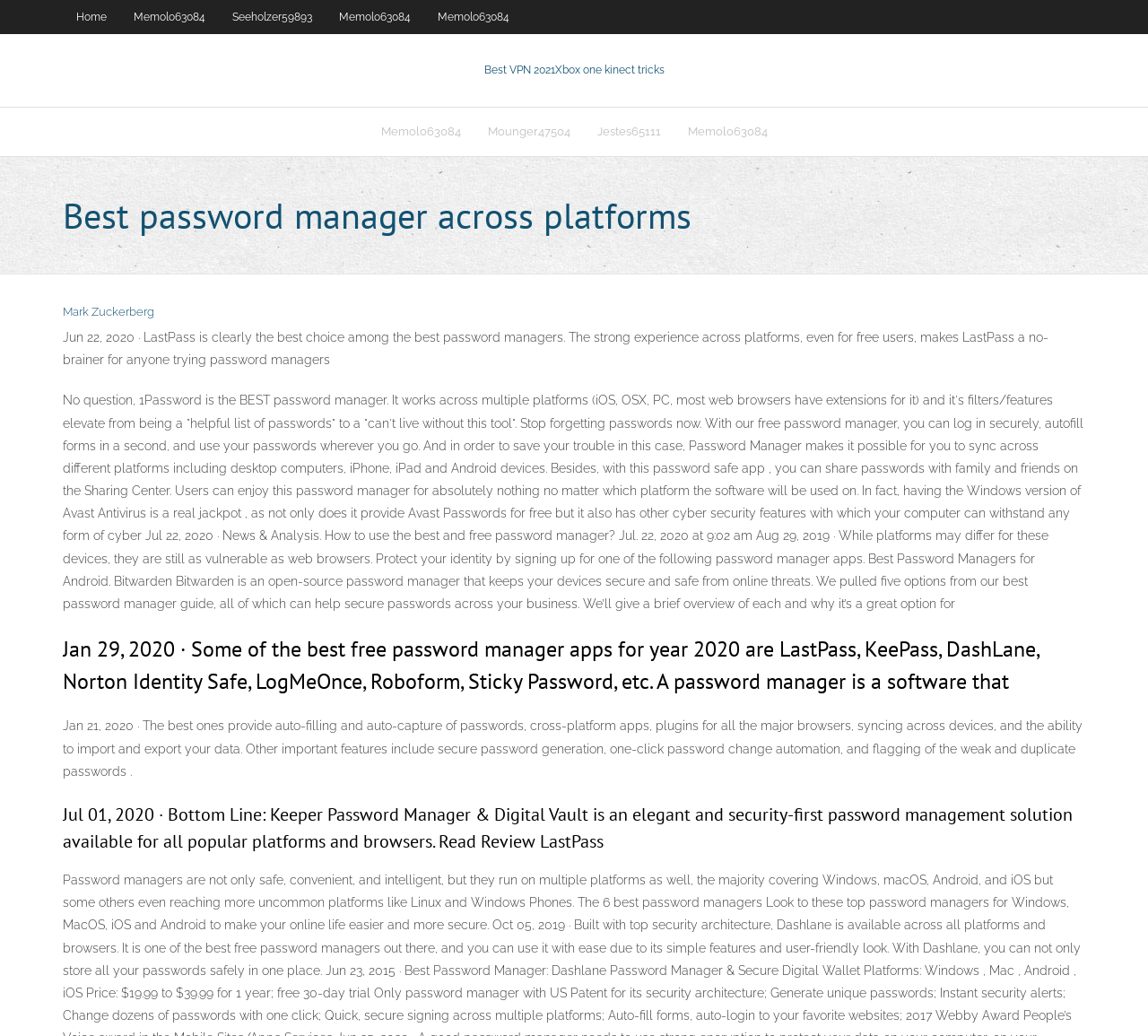Given the description "delaram@jumpinglollipops.com", determine the bounding box of the corresponding UI element.

None